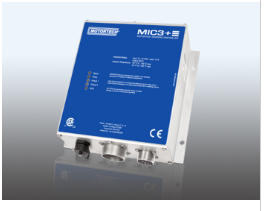Explain the image thoroughly, highlighting all key elements.

The image displays a spark controller unit, specifically termed as "点火控制器" in Chinese. It features a sleek, rectangular design with a predominant blue color on the upper side, signifying its branding and model number, "MIC3+3." The controller likely serves a critical role in ignition systems, emphasizing safety and efficiency in its operation, as indicated by various technical labels and markings. The device is presented against a subtle, gradient background that enhances its visibility, making it suitable for showcasing in product catalogs or technical documentation related to gas generator systems. The design combines functionality with a compact form factor, essential for integration in various electronic control applications.